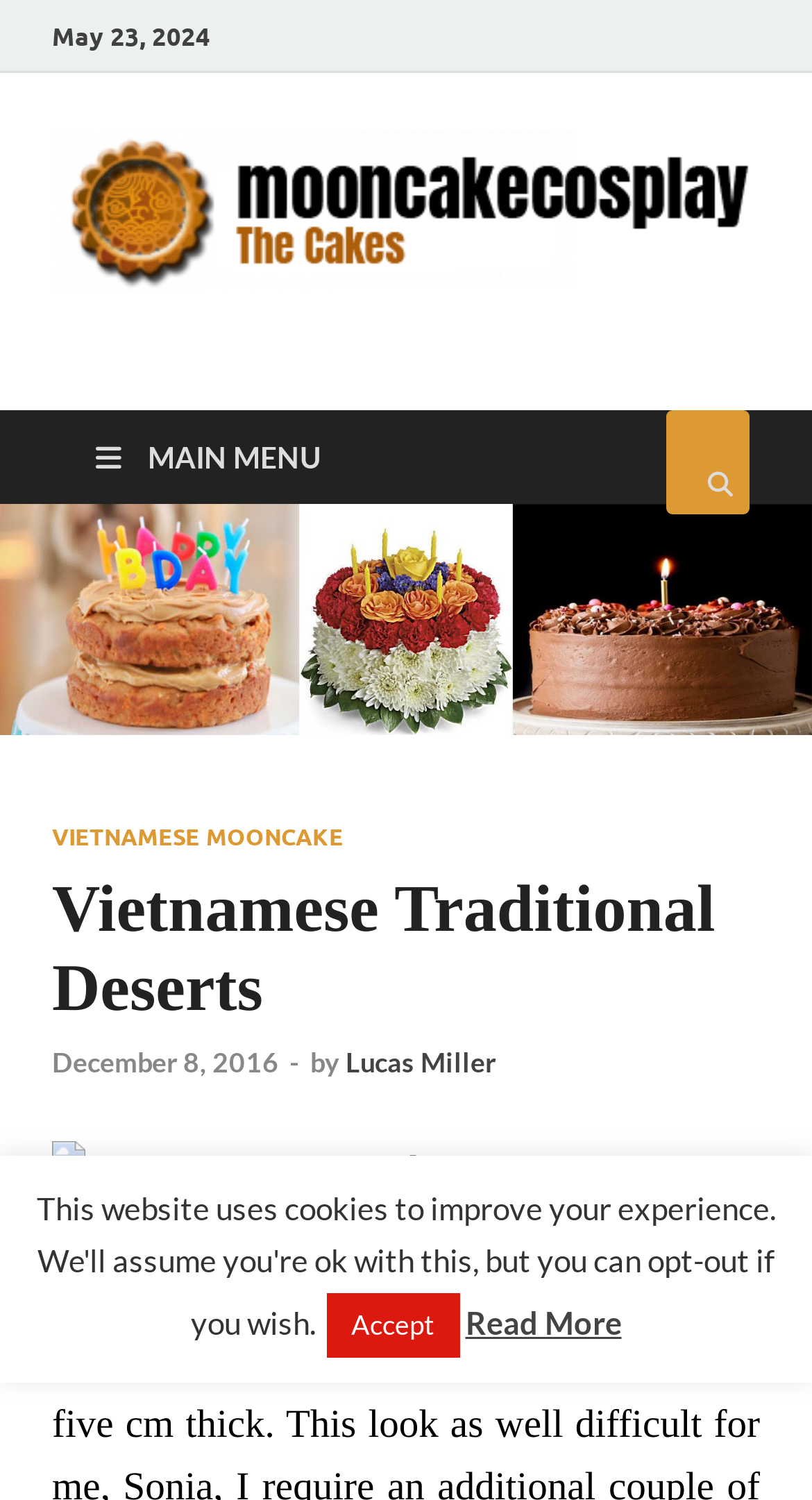Identify the coordinates of the bounding box for the element described below: "Accept". Return the coordinates as four float numbers between 0 and 1: [left, top, right, bottom].

[0.401, 0.862, 0.565, 0.905]